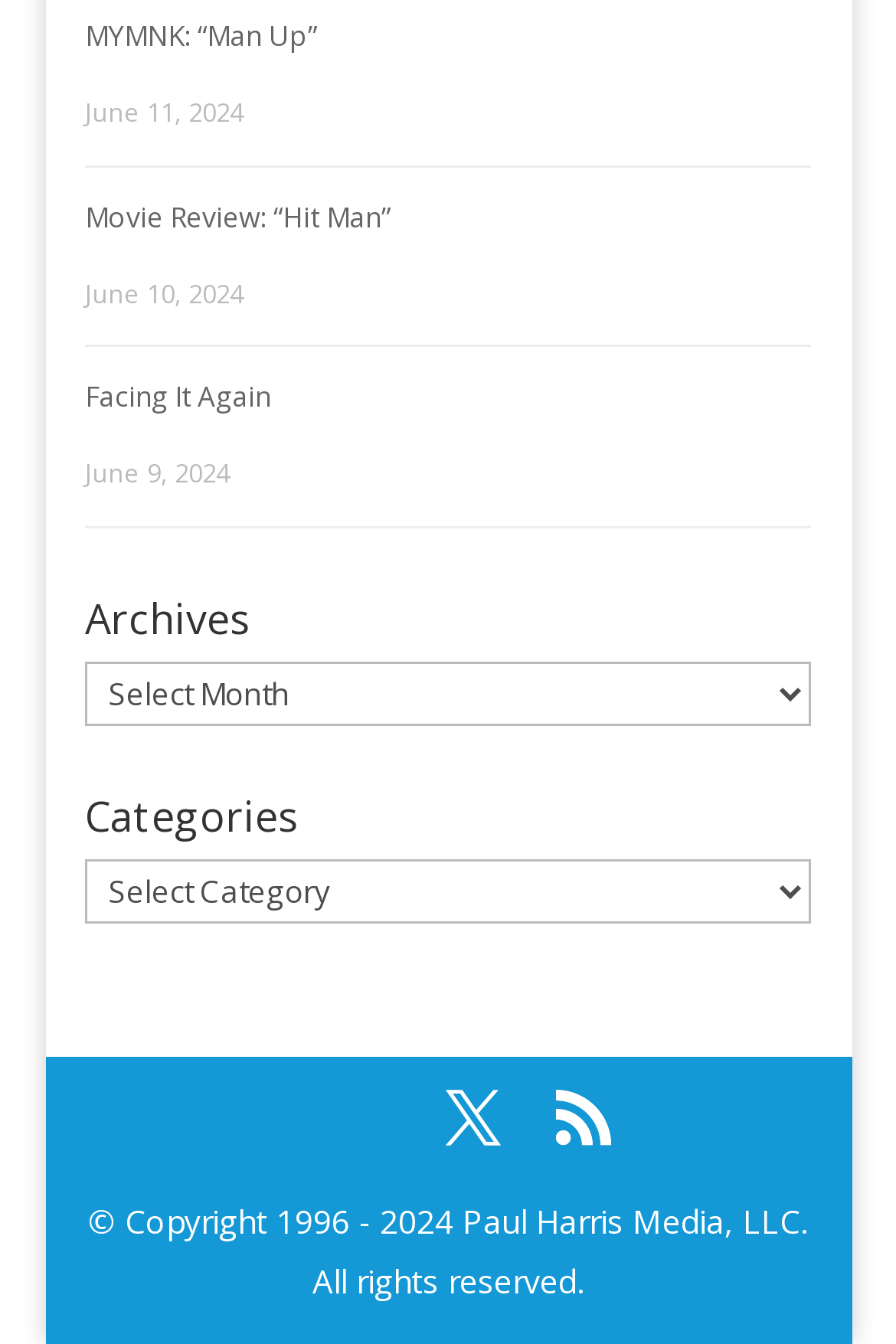Provide the bounding box coordinates in the format (top-left x, top-left y, bottom-right x, bottom-right y). All values are floating point numbers between 0 and 1. Determine the bounding box coordinate of the UI element described as: Twitter

[0.497, 0.812, 0.559, 0.855]